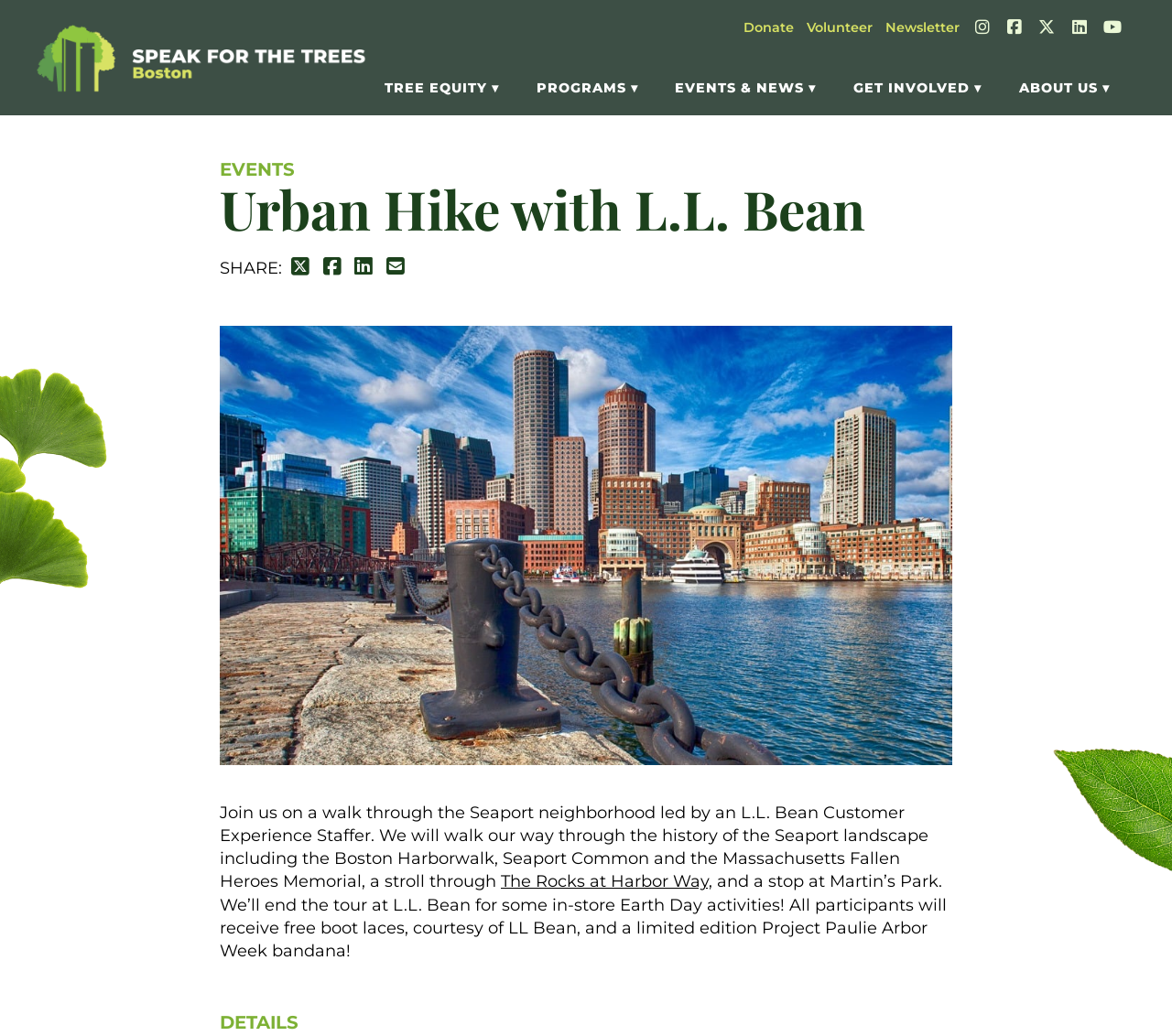Find the bounding box coordinates of the clickable element required to execute the following instruction: "Donate by clicking the 'Donate' link". Provide the coordinates as four float numbers between 0 and 1, i.e., [left, top, right, bottom].

[0.634, 0.018, 0.677, 0.034]